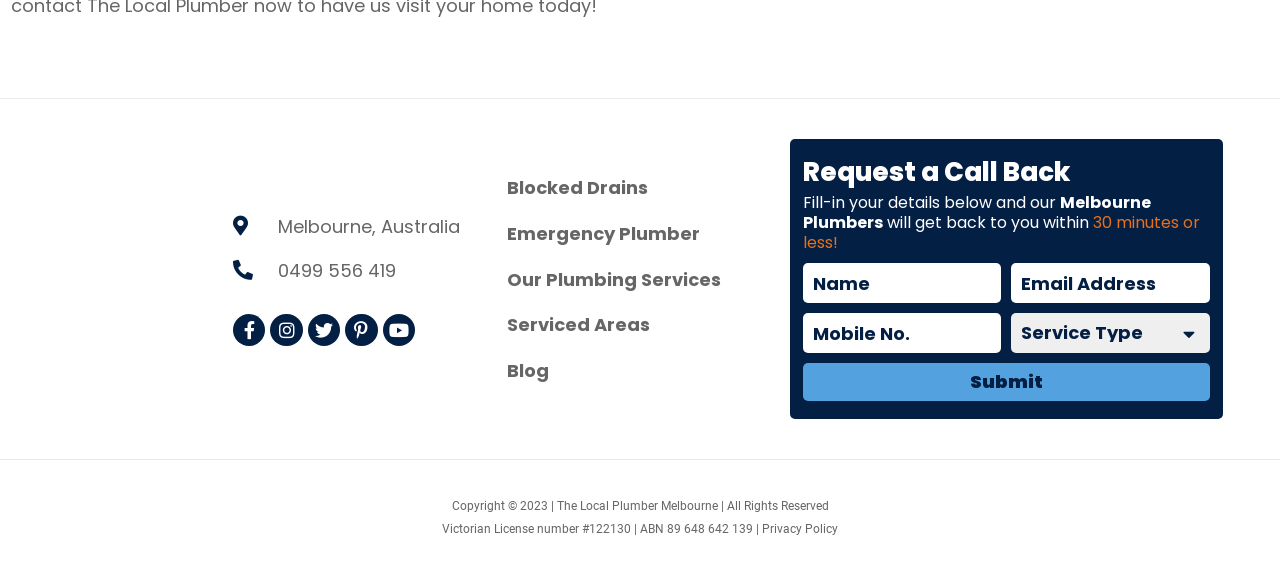Give a concise answer of one word or phrase to the question: 
What is the name of the plumber?

The Local Plumber